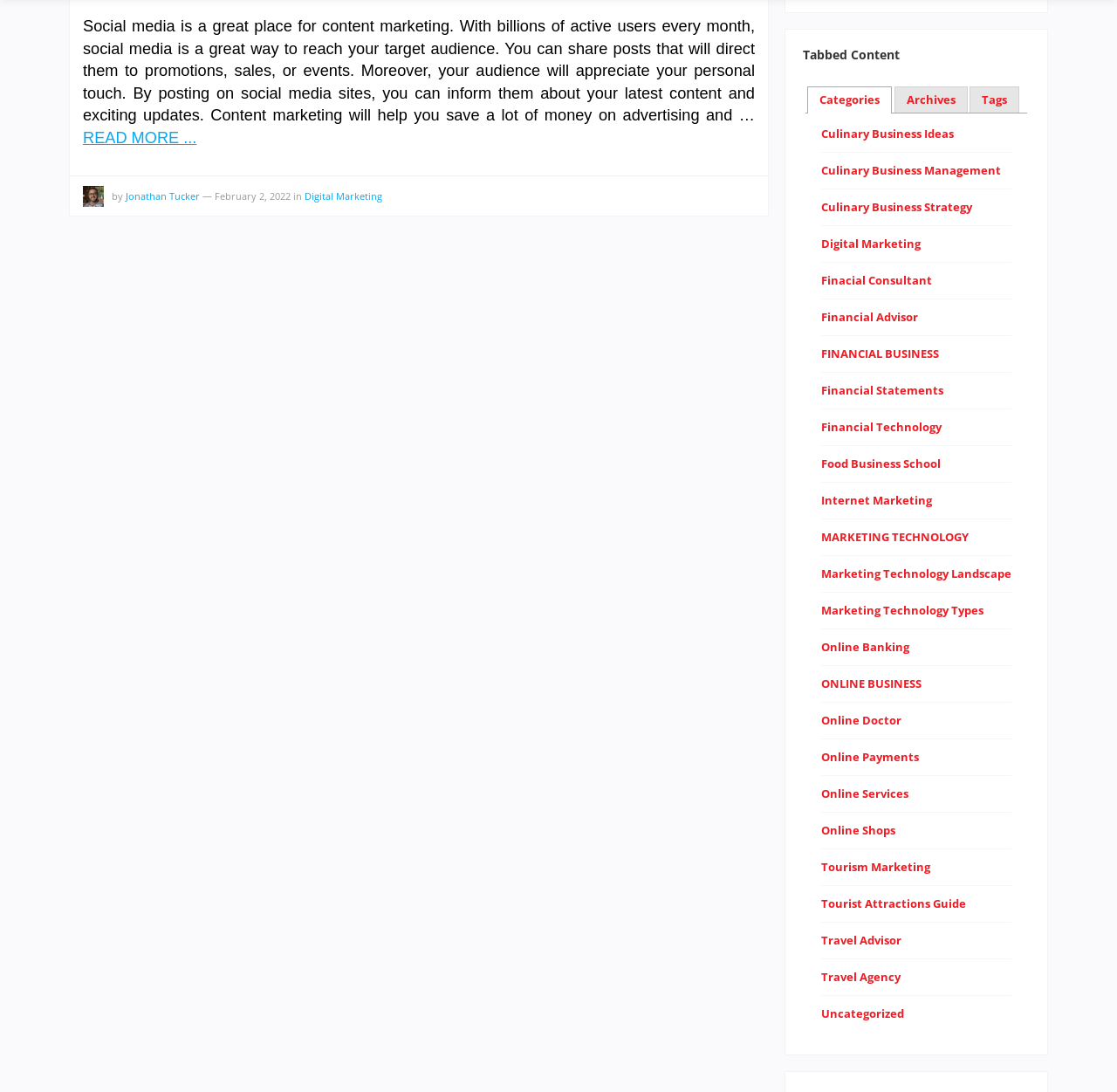Calculate the bounding box coordinates of the UI element given the description: "Uncategorized".

[0.735, 0.921, 0.809, 0.936]